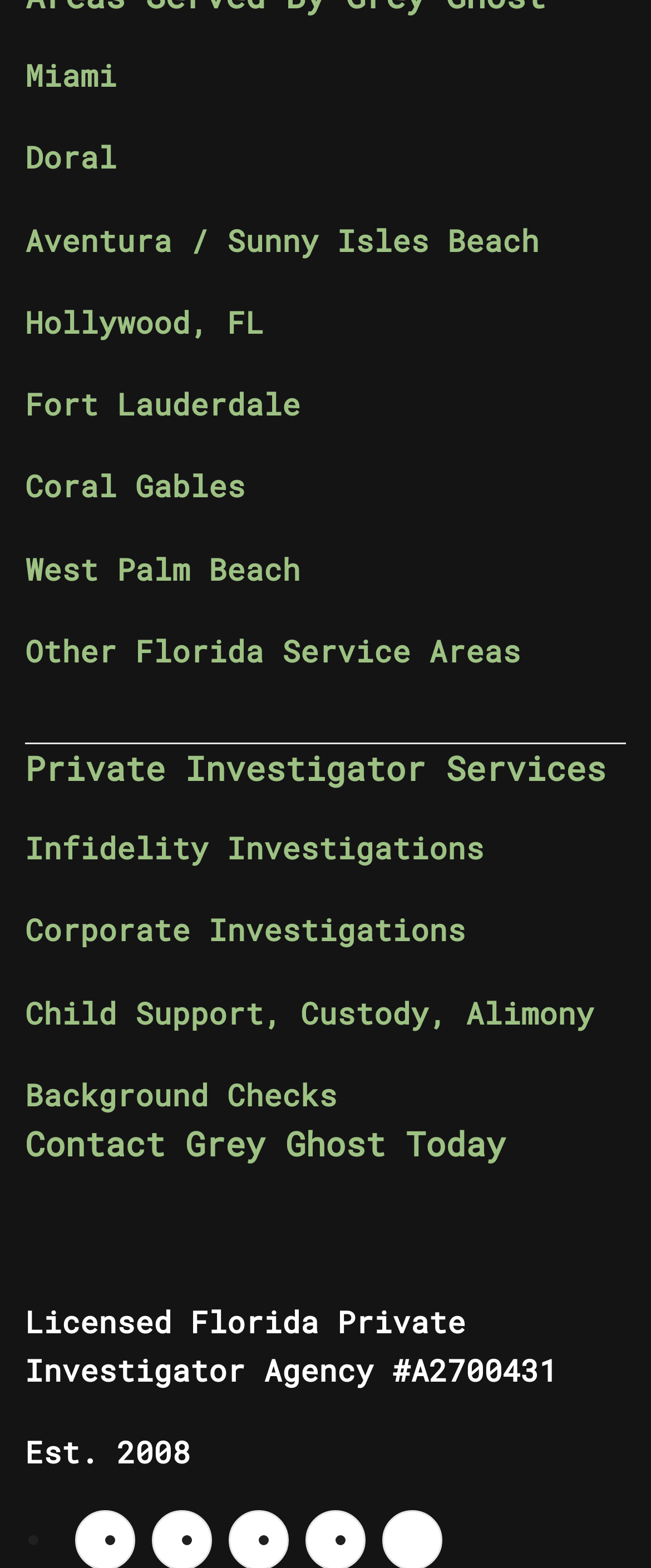Identify the bounding box coordinates for the element you need to click to achieve the following task: "Contact Grey Ghost Today". The coordinates must be four float values ranging from 0 to 1, formatted as [left, top, right, bottom].

[0.038, 0.715, 0.777, 0.743]